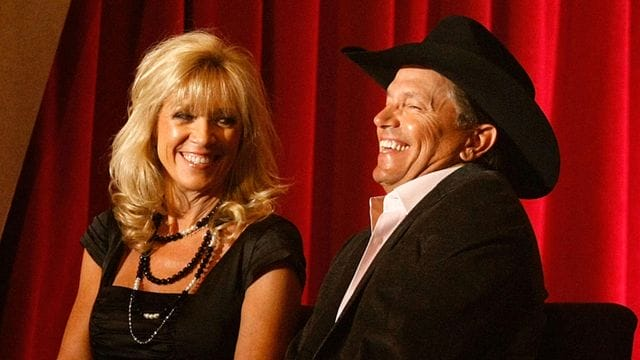Describe every detail you can see in the image.

The image captures a joyful moment between George Strait and his wife, Norma, showcasing their bond and shared laughter. George, wearing a classic cowboy hat and a stylish jacket, is seen smiling widely, reflecting his charismatic personality and friendly demeanor. Norma, dressed elegantly with her long blonde hair cascading down and adorned with pearls, shares in the delight. The rich, red curtain in the background adds warmth and depth to the scene, emphasizing the intimate setting. This moment is a testament to their enduring relationship, reflecting the love and support they've nurtured over the years, particularly during challenging times, such as the loss of their daughter, which led to the establishment of the Jenifer Lynn Strait Foundation, a children's charity.